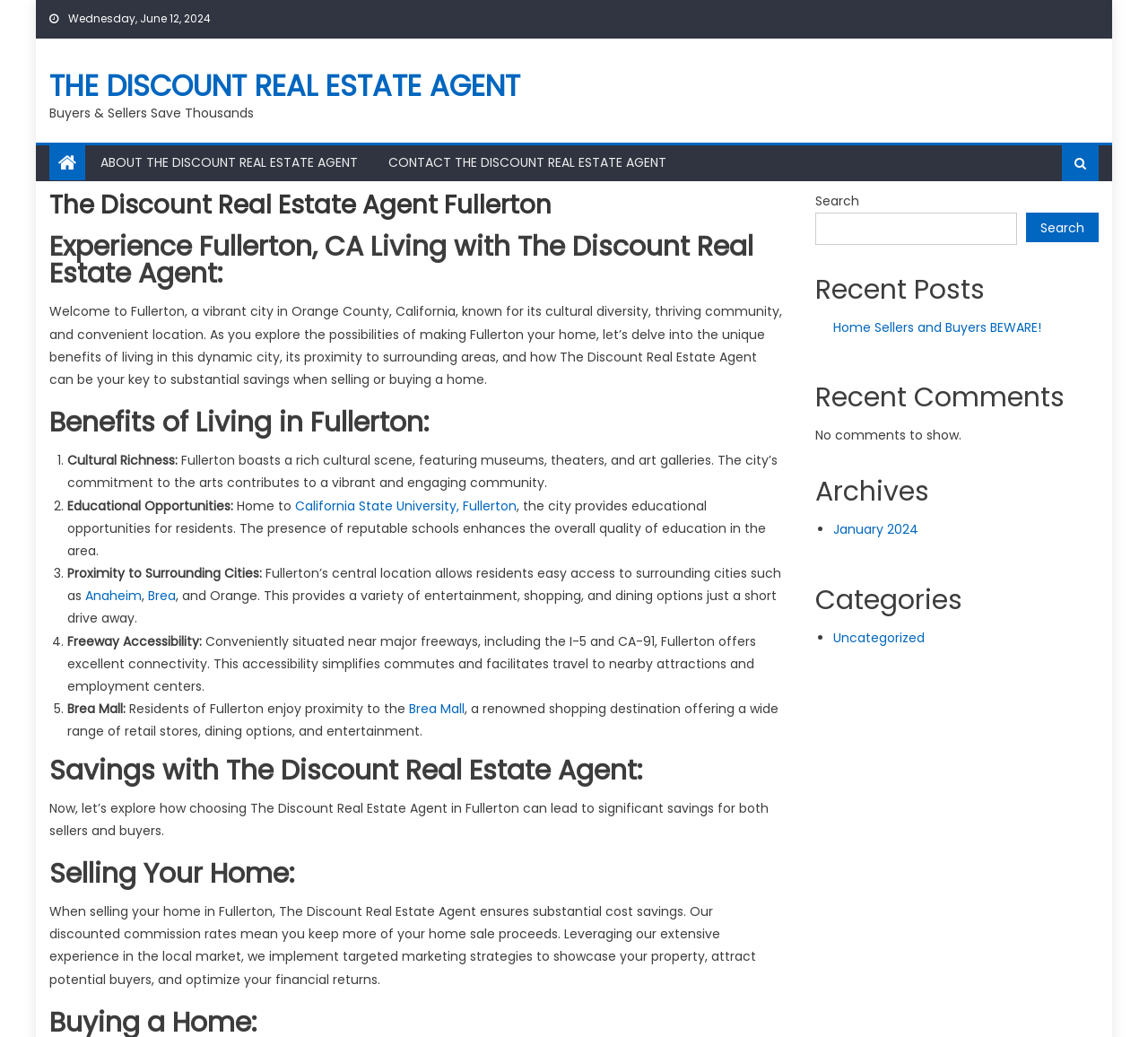What is the purpose of The Discount Real Estate Agent in Fullerton?
Based on the visual, give a brief answer using one word or a short phrase.

To help buyers and sellers save thousands